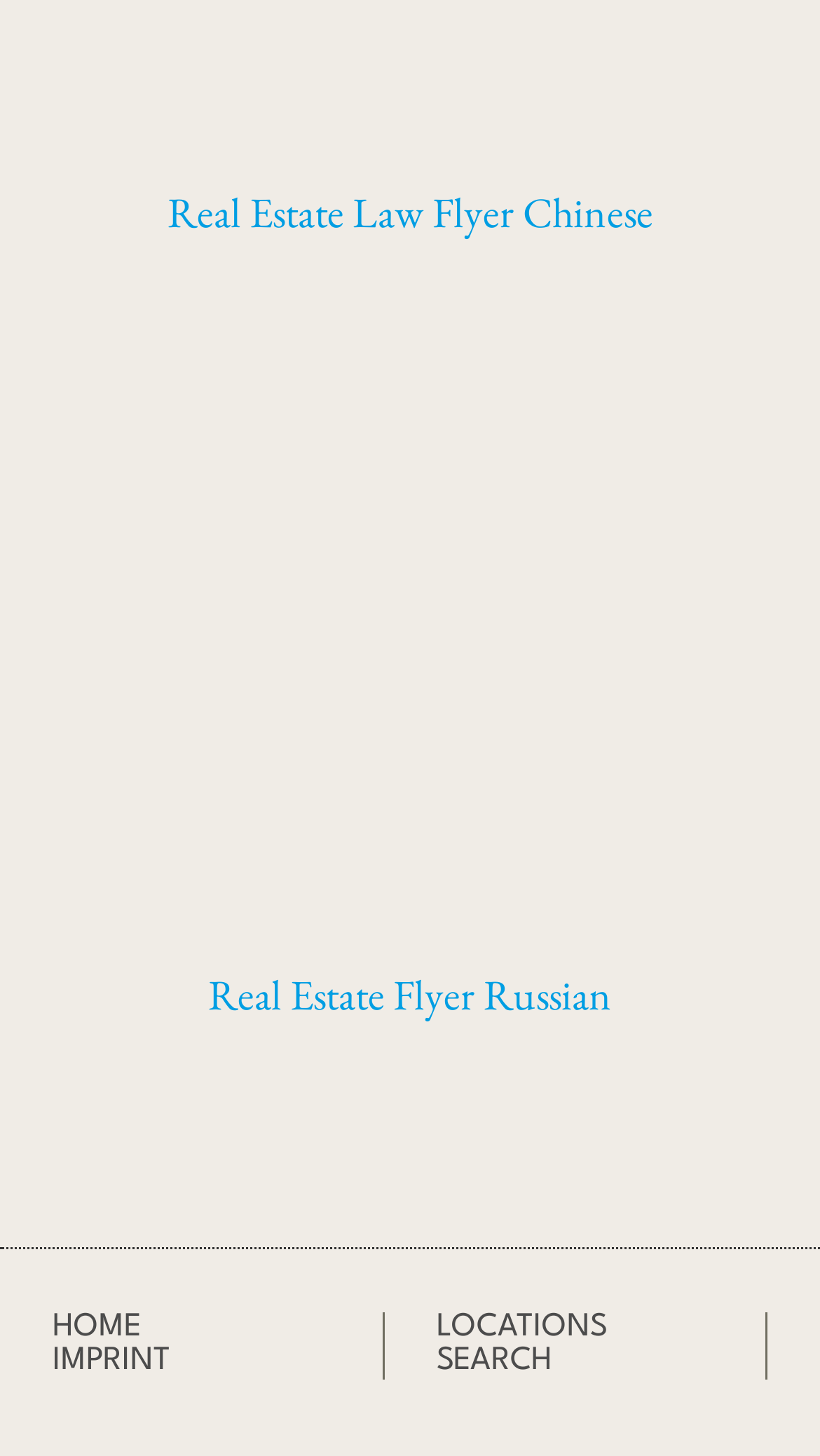Please give a succinct answer using a single word or phrase:
What is the position of the 'LOCATIONS' link relative to the 'HOME' link?

To the right